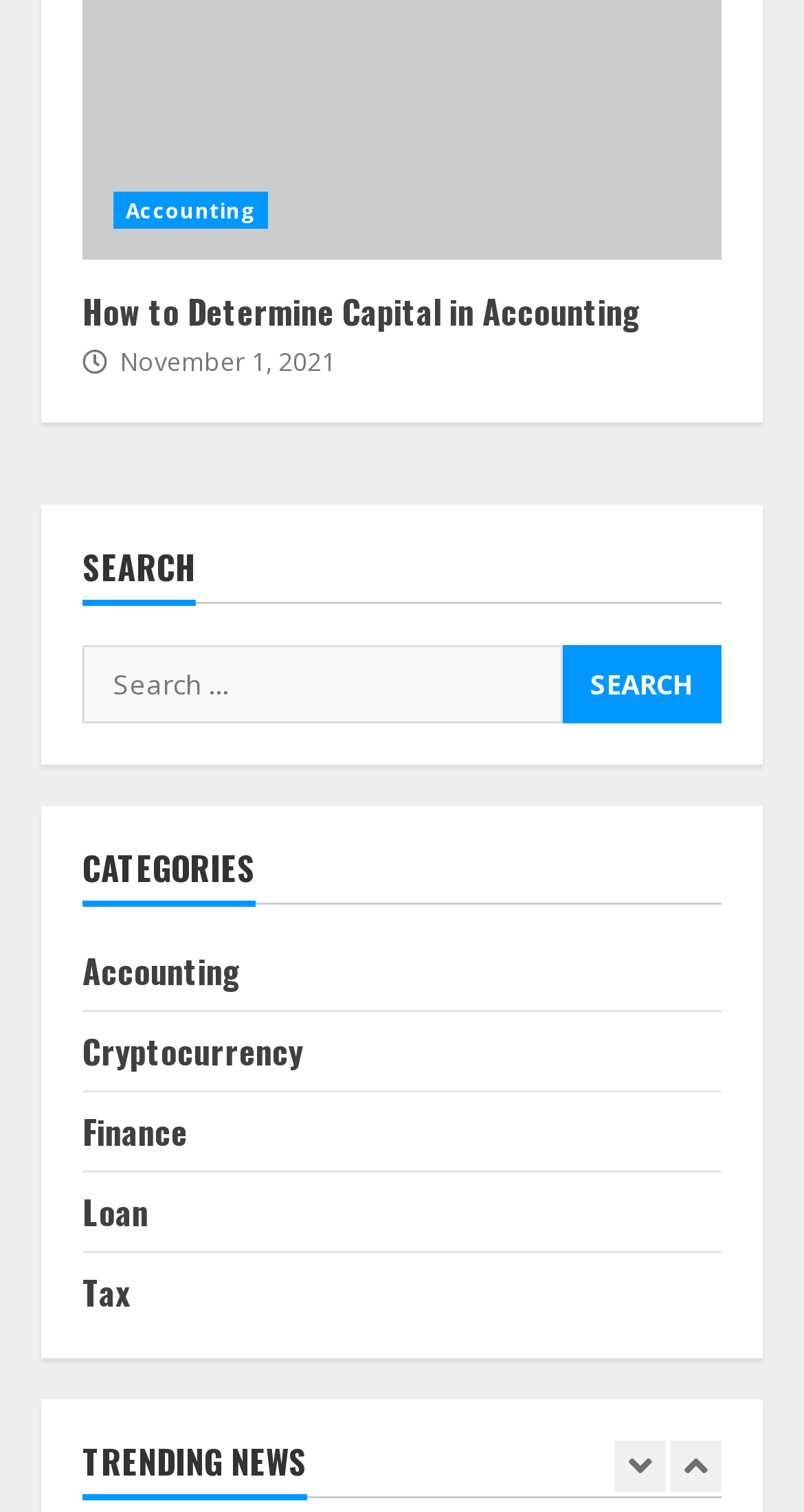Locate the UI element that matches the description parent_node: Search for: value="Search" in the webpage screenshot. Return the bounding box coordinates in the format (top-left x, top-left y, bottom-right x, bottom-right y), with values ranging from 0 to 1.

[0.699, 0.426, 0.897, 0.478]